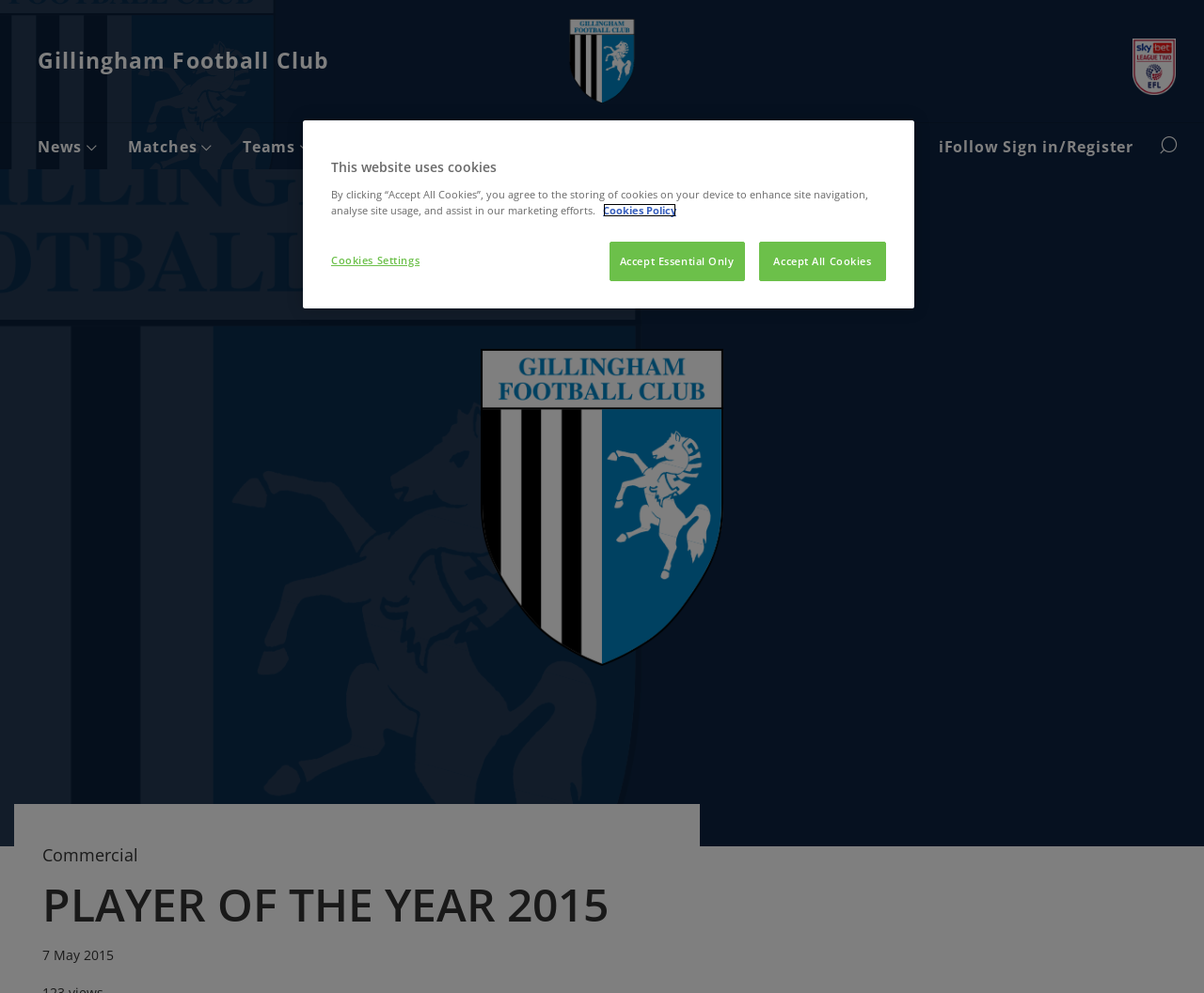Please specify the coordinates of the bounding box for the element that should be clicked to carry out this instruction: "Explore the 'OUR SERVICES' section". The coordinates must be four float numbers between 0 and 1, formatted as [left, top, right, bottom].

None